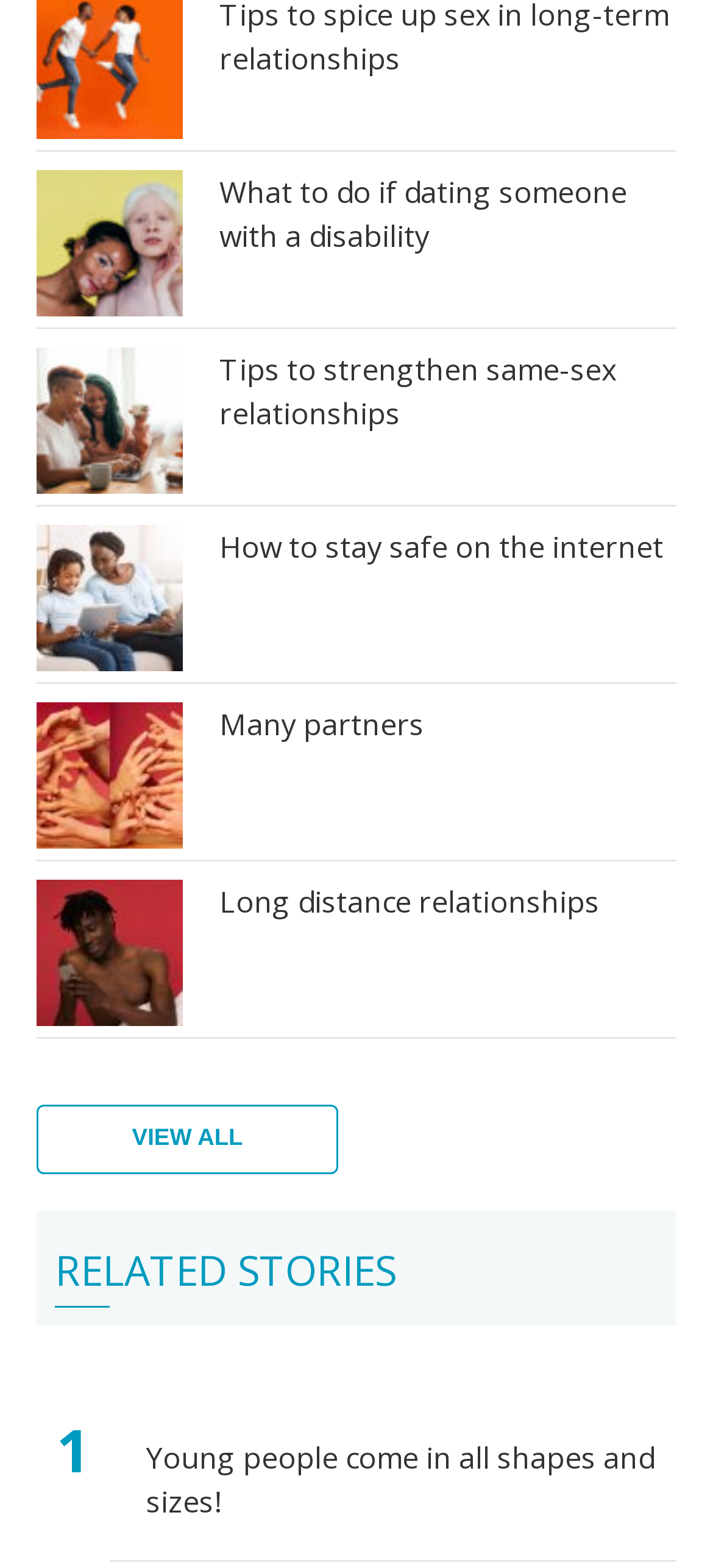Please provide the bounding box coordinates for the element that needs to be clicked to perform the following instruction: "View the article about body positivity and self acceptance". The coordinates should be given as four float numbers between 0 and 1, i.e., [left, top, right, bottom].

[0.051, 0.108, 0.256, 0.209]